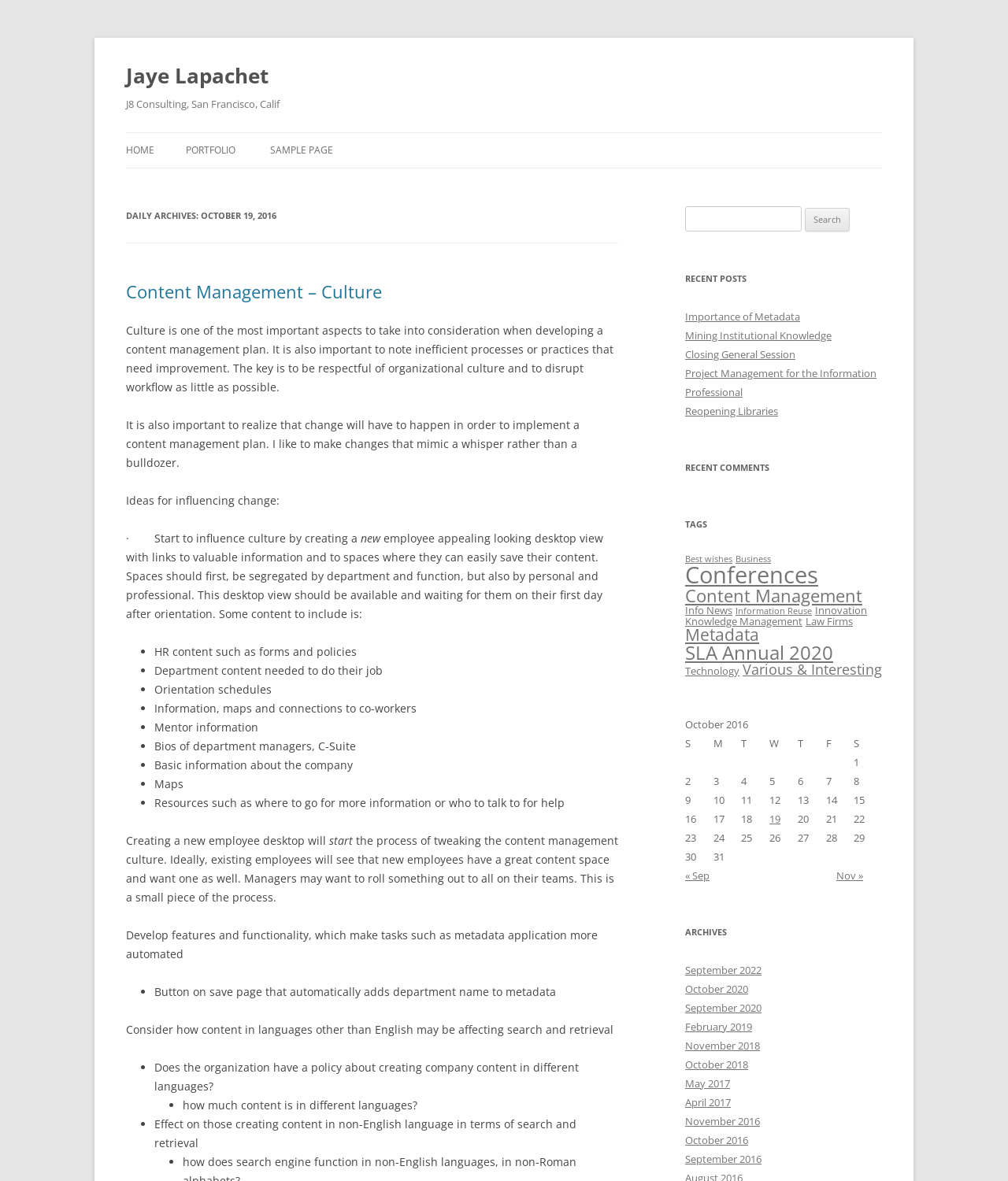Identify the bounding box coordinates necessary to click and complete the given instruction: "Search for something".

[0.68, 0.175, 0.795, 0.196]